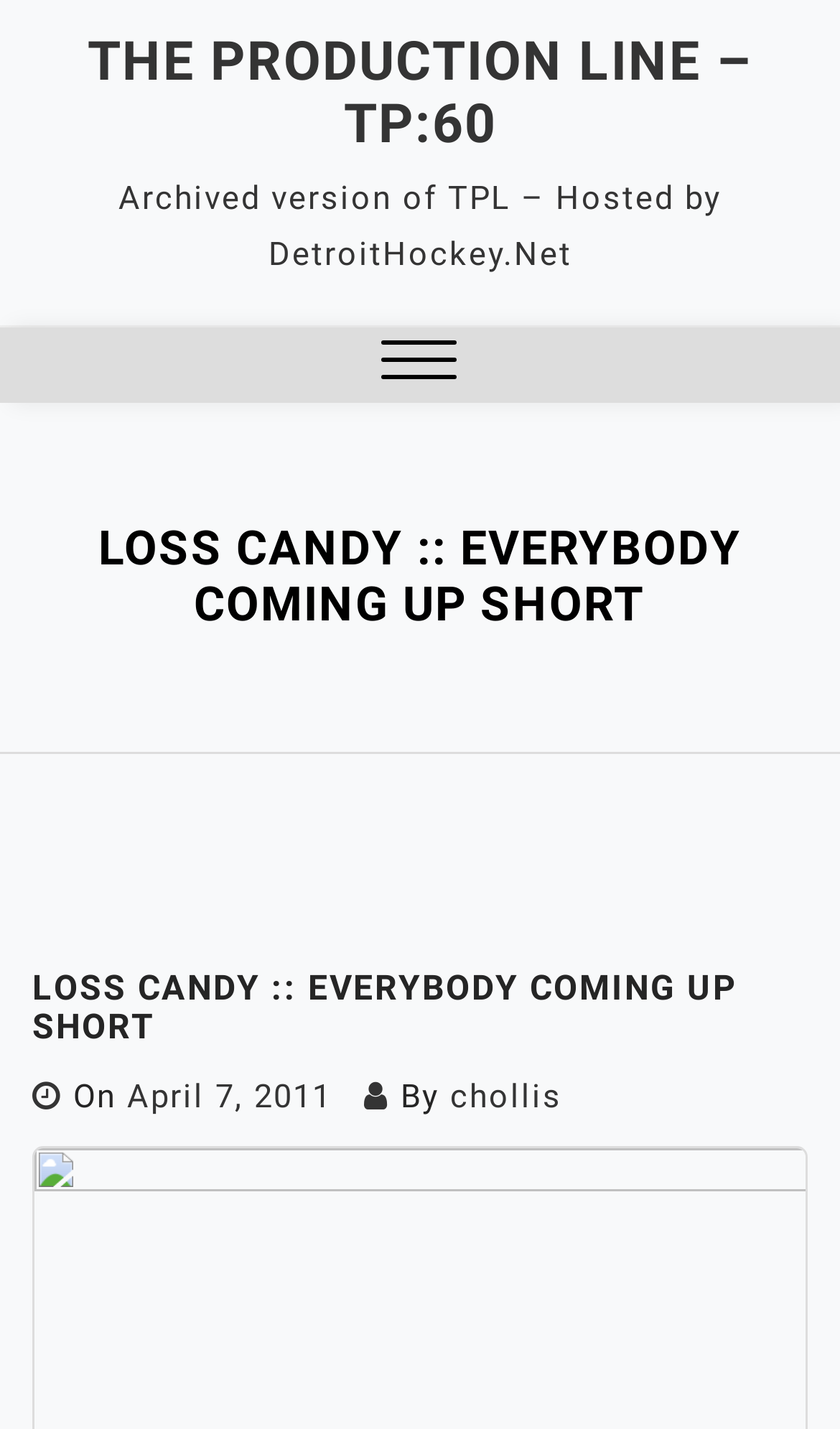Respond to the following query with just one word or a short phrase: 
What is the date of the article?

April 7, 2011